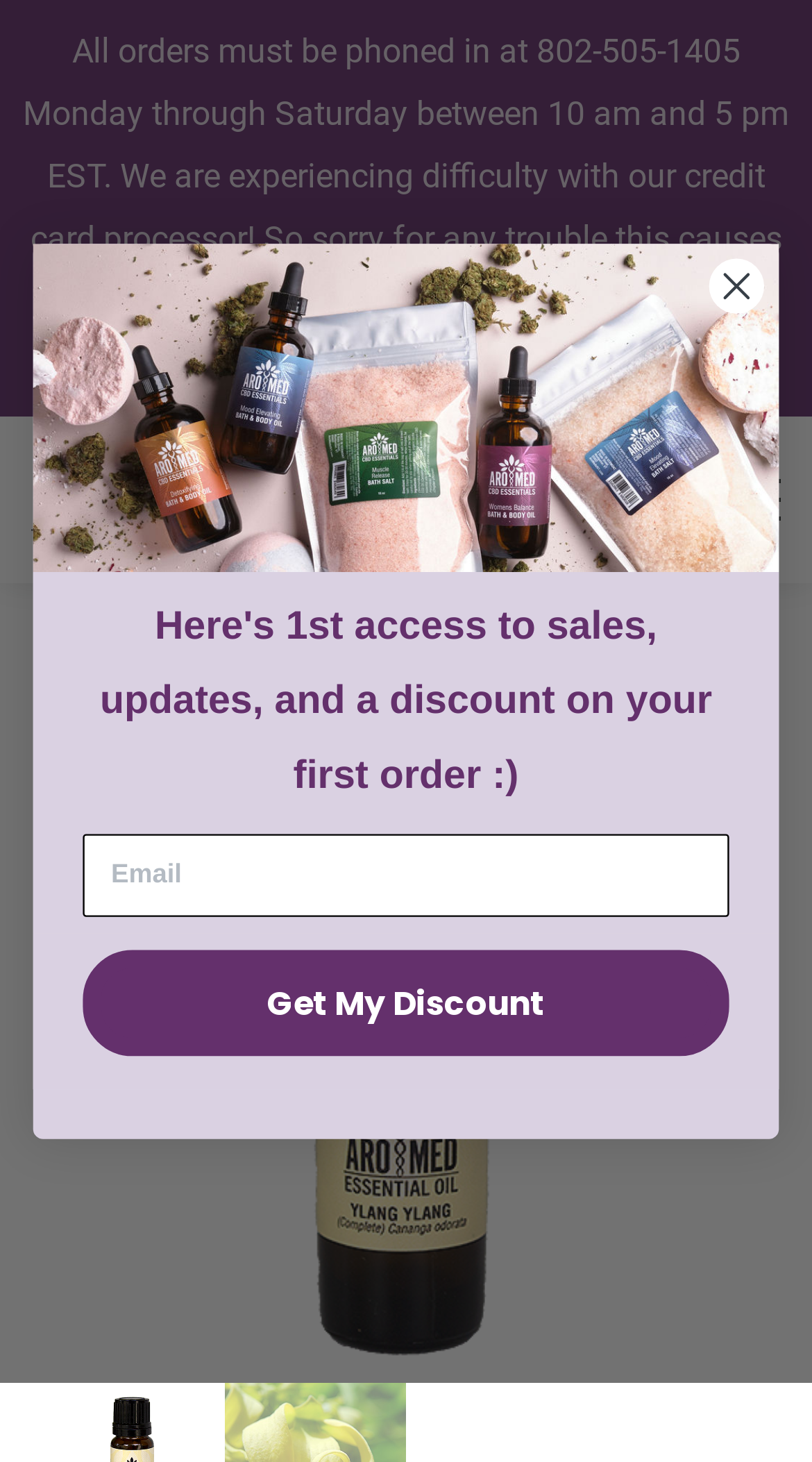Extract the bounding box for the UI element that matches this description: "alt="Ylang Ylang" title="Ylang Ylang"".

[0.051, 0.547, 0.949, 0.946]